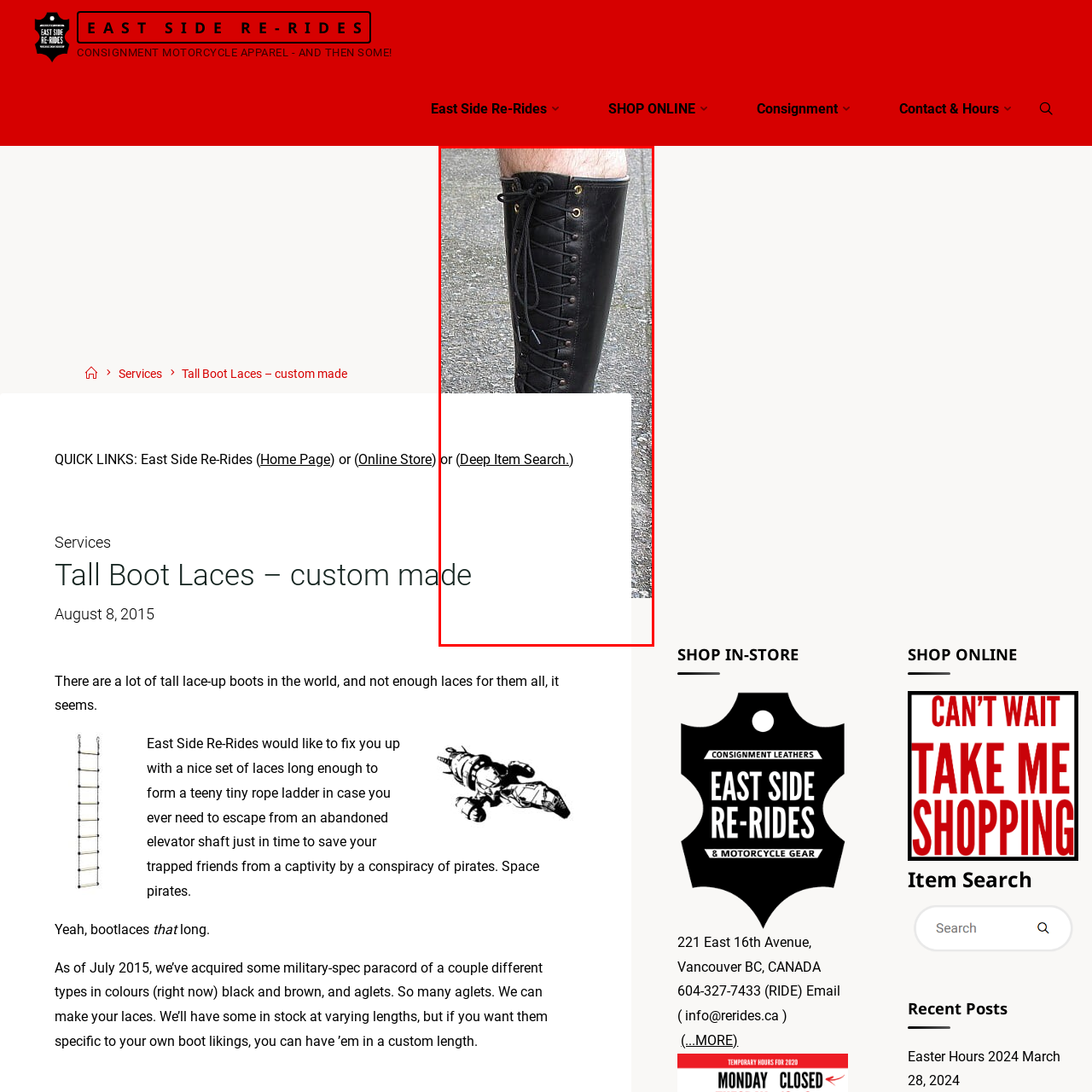Describe in detail what you see in the image highlighted by the red border.

This image showcases a pair of tall black lace-up boots, designed for a snug and stylish fit. The boots are prominently featured, highlighting their elaborate lacing system that extends from the foot to the knee, complete with metallic eyelets for durability. The sleek leather material gives the boots a polished appearance, suitable for various occasions. The setting appears to be an outdoor surface, emphasizing the boots' robust style and functionality. This product is part of the "Tall Boot Laces – custom made" offering from East Side Re-Rides, which aims to provide high-quality laces for similar tall boots.